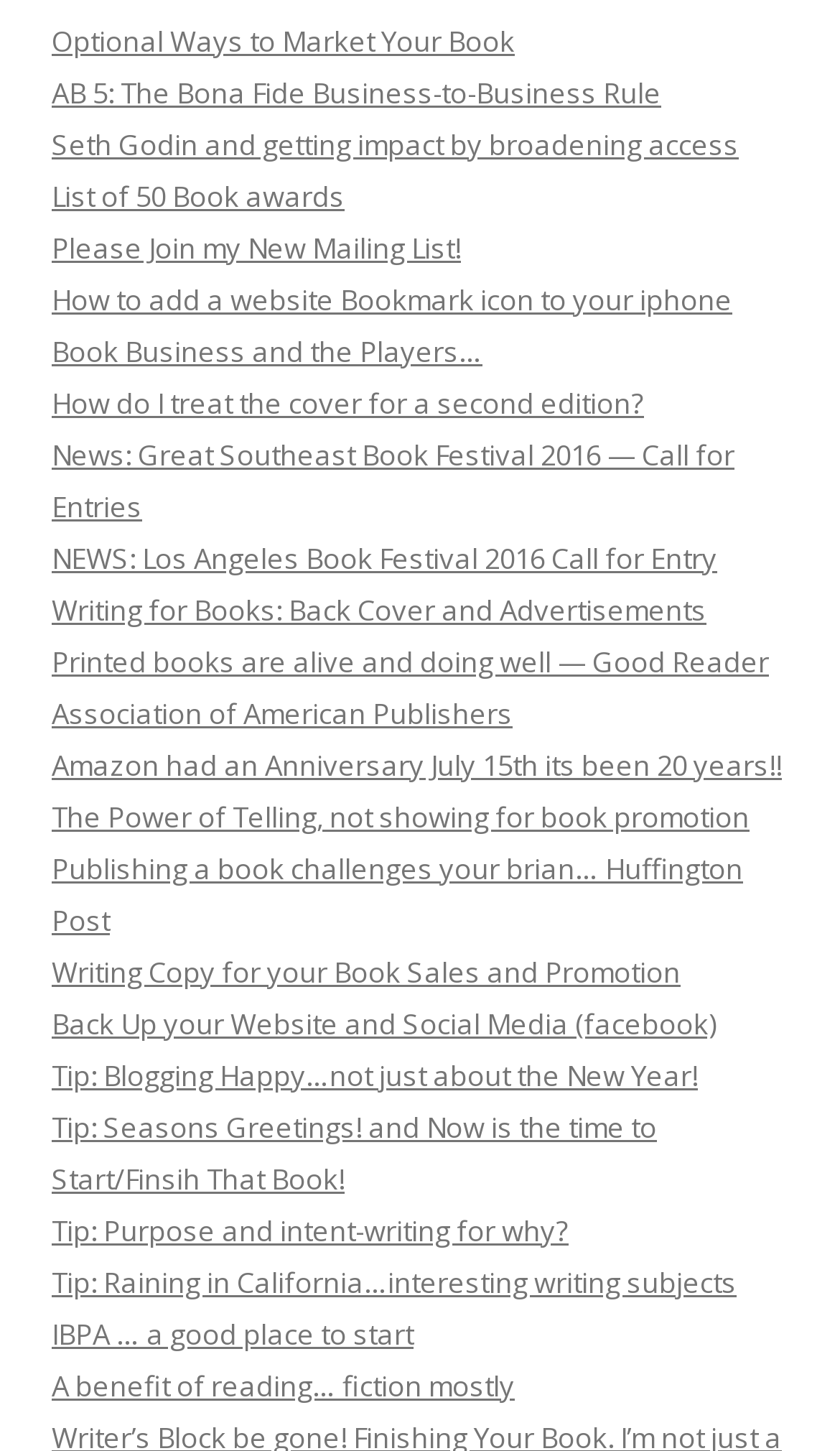Given the element description, predict the bounding box coordinates in the format (top-left x, top-left y, bottom-right x, bottom-right y), using floating point numbers between 0 and 1: Book Business and the Players…

[0.062, 0.229, 0.574, 0.255]